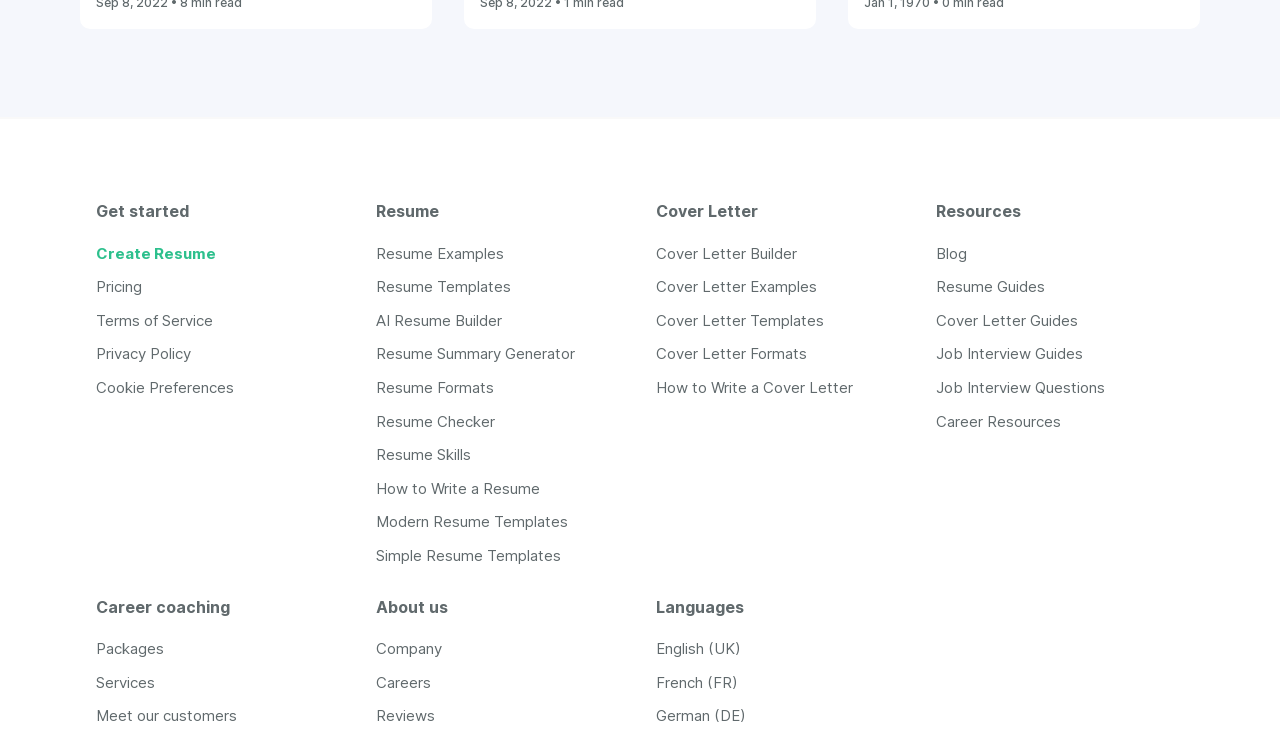Can you show the bounding box coordinates of the region to click on to complete the task described in the instruction: "Read the article about chronic stress"?

None